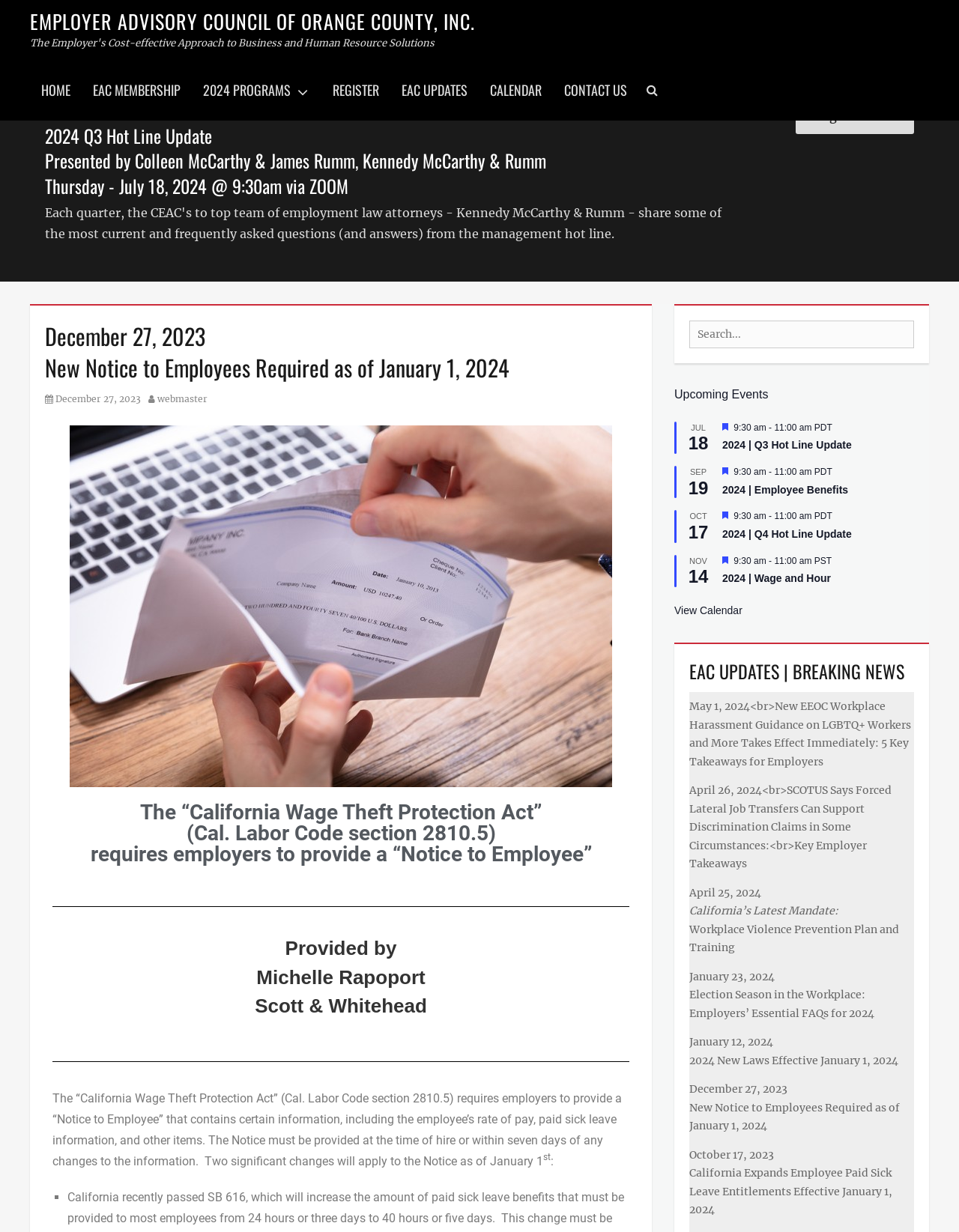Write a detailed summary of the webpage.

This webpage is about the Employer Advisory Council of Orange County, Inc. At the top, there is a primary menu with links to "HOME", "EAC MEMBERSHIP", "2024 PROGRAMS", "REGISTER", "EAC UPDATES", "CALENDAR", and "CONTACT US". Below the menu, there is a section with a heading that announces a webinar on July 18, 2024, with a link to "Register Here".

The main content of the page is divided into two columns. The left column has a heading that discusses a new notice to employees required as of January 1, 2024, and provides information about the "California Wage Theft Protection Act". There is also a link to "Scott & Whitehead" and a list of items with a bullet point, including the employee's rate of pay, paid sick leave information, and other items.

The right column has a search bar and a section titled "Upcoming Events". Below this, there are three articles with featured events, each with a heading, a time, and a description. The events are "2024 | Q3 Hot Line Update" on July 18, "2024 | Employee Benefits" on September 19, and "2024 | Q4 Hot Line Update" on November 14. Each event has a link to more information and a "Featured" icon.